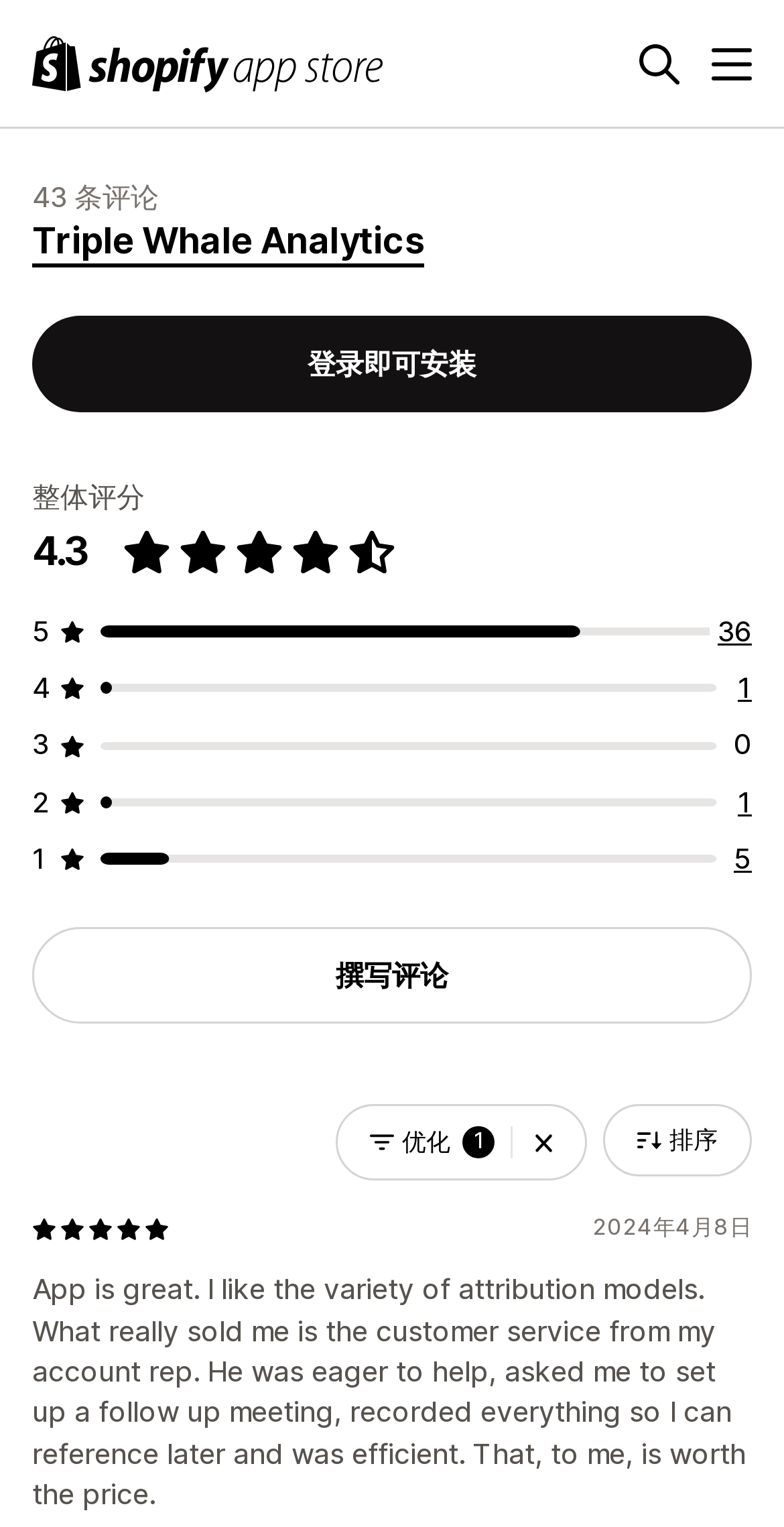Can you determine the bounding box coordinates of the area that needs to be clicked to fulfill the following instruction: "Search for something"?

[0.815, 0.028, 0.867, 0.055]